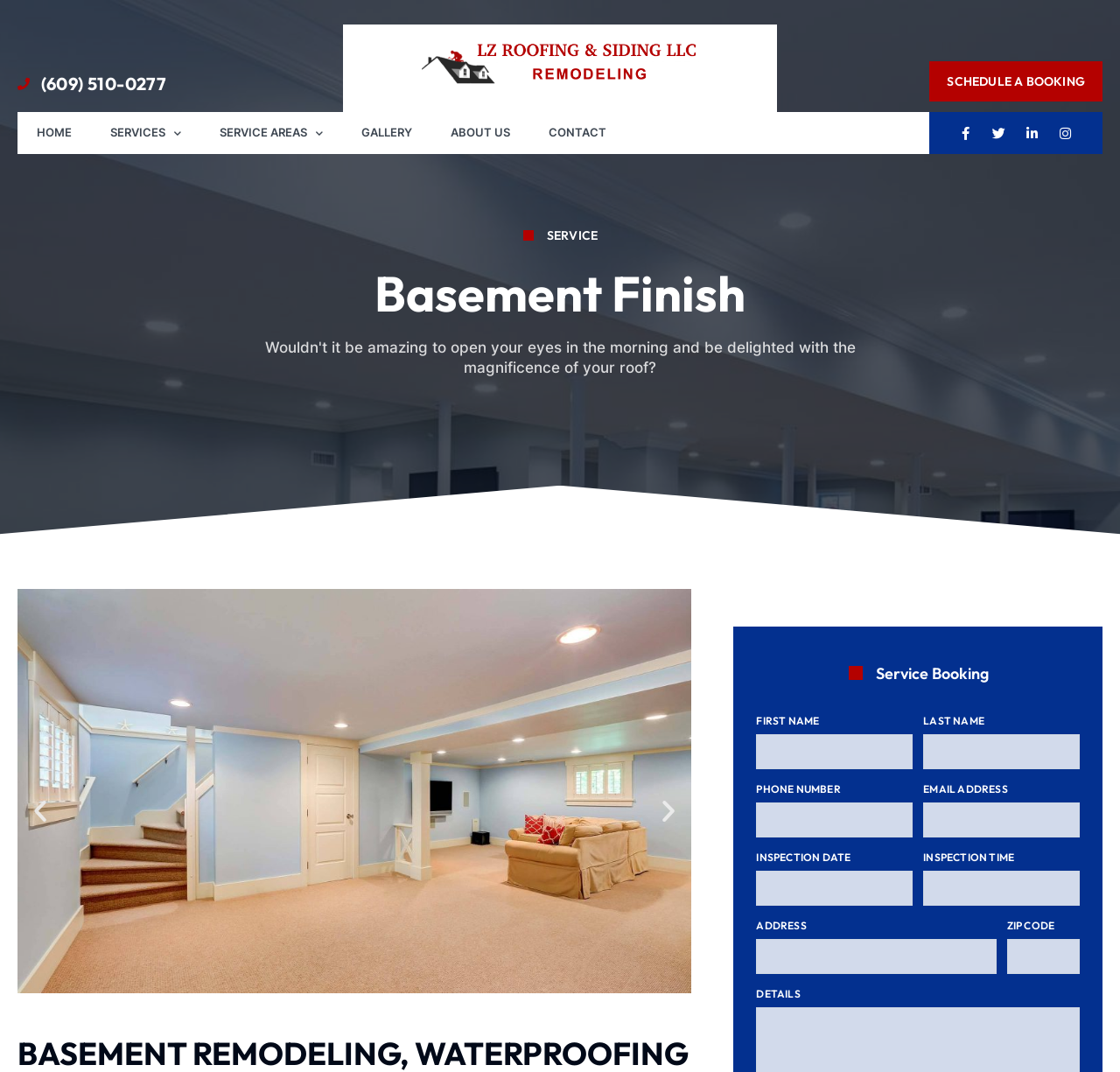Identify the bounding box for the described UI element: "parent_node: INSPECTION DATE name="form_fields[field_c0f5fbe]"".

[0.675, 0.812, 0.815, 0.845]